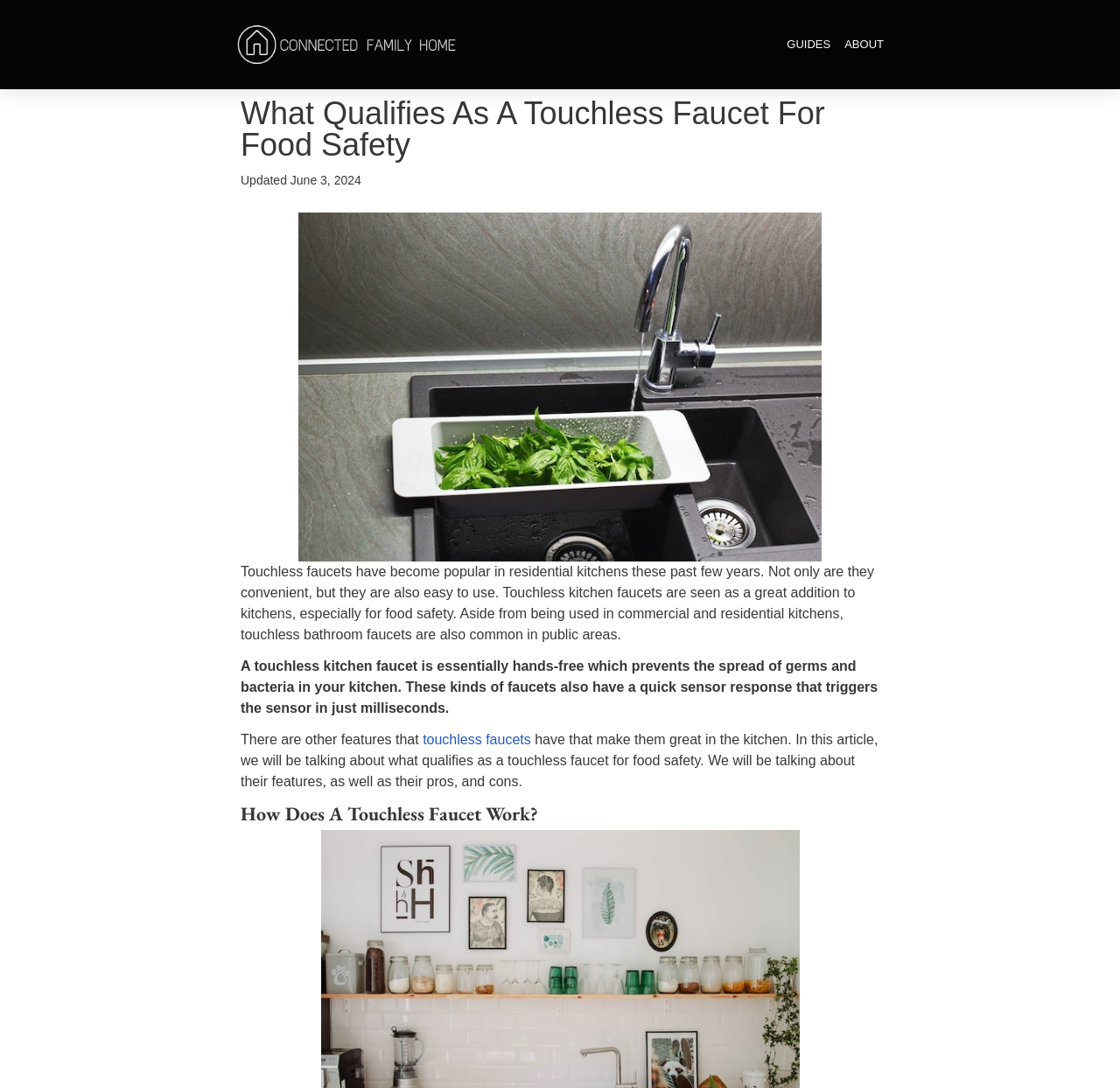Create an in-depth description of the webpage, covering main sections.

The webpage is about touchless faucets for food safety, with a focus on their convenience and safety features. At the top left, there is a logo of "Connected Family Home" with a link to the homepage. To the right of the logo, there are two links, "GUIDES" and "ABOUT", which are part of the navigation menu.

Below the navigation menu, there is a heading that reads "What Qualifies As A Touchless Faucet For Food Safety" with the date "June 3, 2024" written below it. Next to the heading, there is a large featured image related to touchless faucets.

The main content of the webpage is divided into paragraphs of text. The first paragraph explains the popularity of touchless faucets in residential kitchens, highlighting their convenience and ease of use. The second paragraph delves deeper into the benefits of touchless kitchen faucets, including their ability to prevent the spread of germs and bacteria.

The third paragraph discusses additional features of touchless faucets, with a link to more information about these faucets. The text continues to explain the purpose of the article, which is to discuss the features, pros, and cons of touchless faucets for food safety.

Further down the page, there is a subheading "How Does A Touchless Faucet Work?" which suggests that the article will explore the inner workings of these faucets.